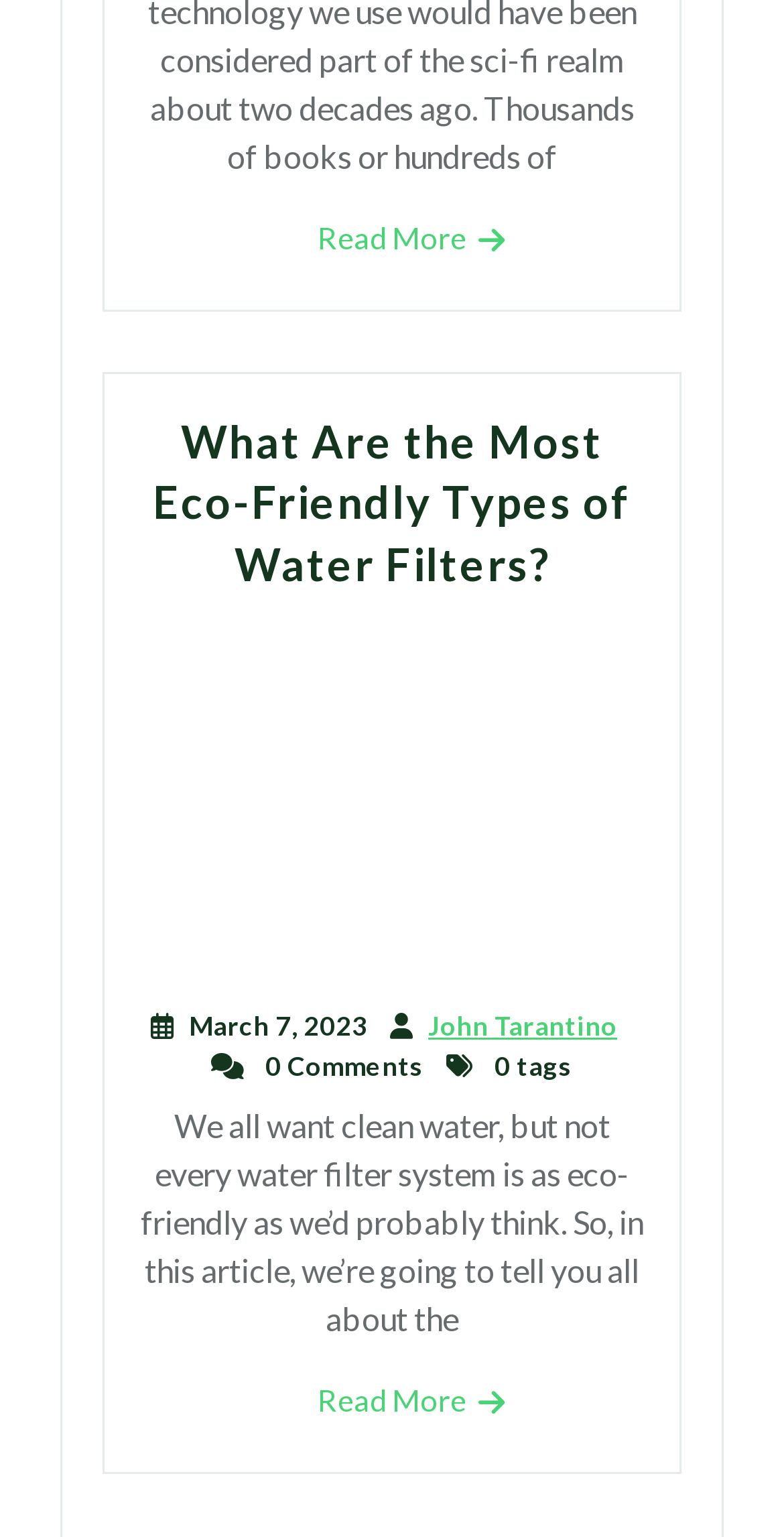Using the information in the image, give a detailed answer to the following question: What is the date of the article?

I found the date of the article by looking at the text element with the content 'March 7, 2023' which is located below the article title and above the author's name.